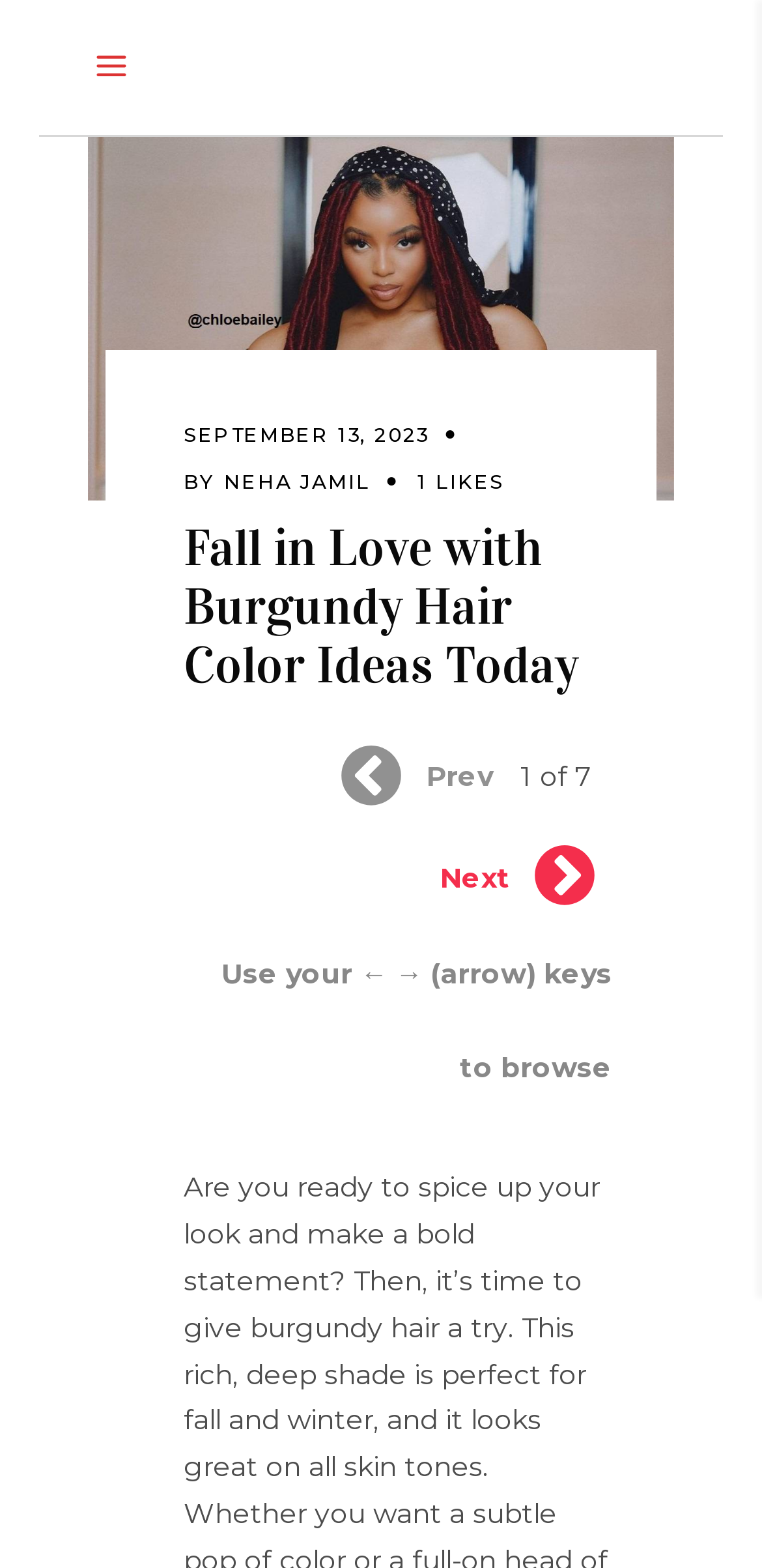What can be used to browse the article? Using the information from the screenshot, answer with a single word or phrase.

arrow keys